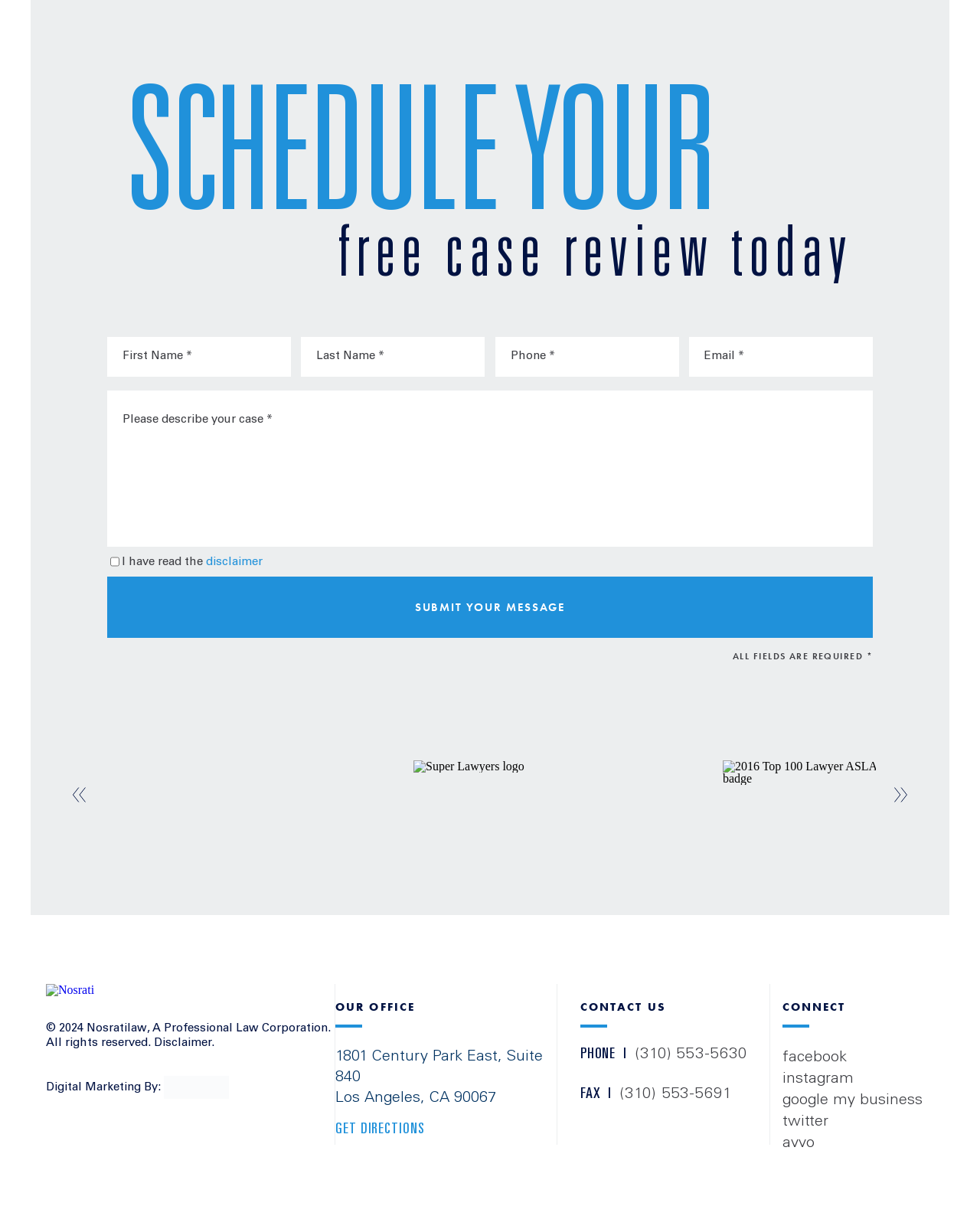Please indicate the bounding box coordinates of the element's region to be clicked to achieve the instruction: "Read the disclaimer". Provide the coordinates as four float numbers between 0 and 1, i.e., [left, top, right, bottom].

[0.21, 0.453, 0.268, 0.462]